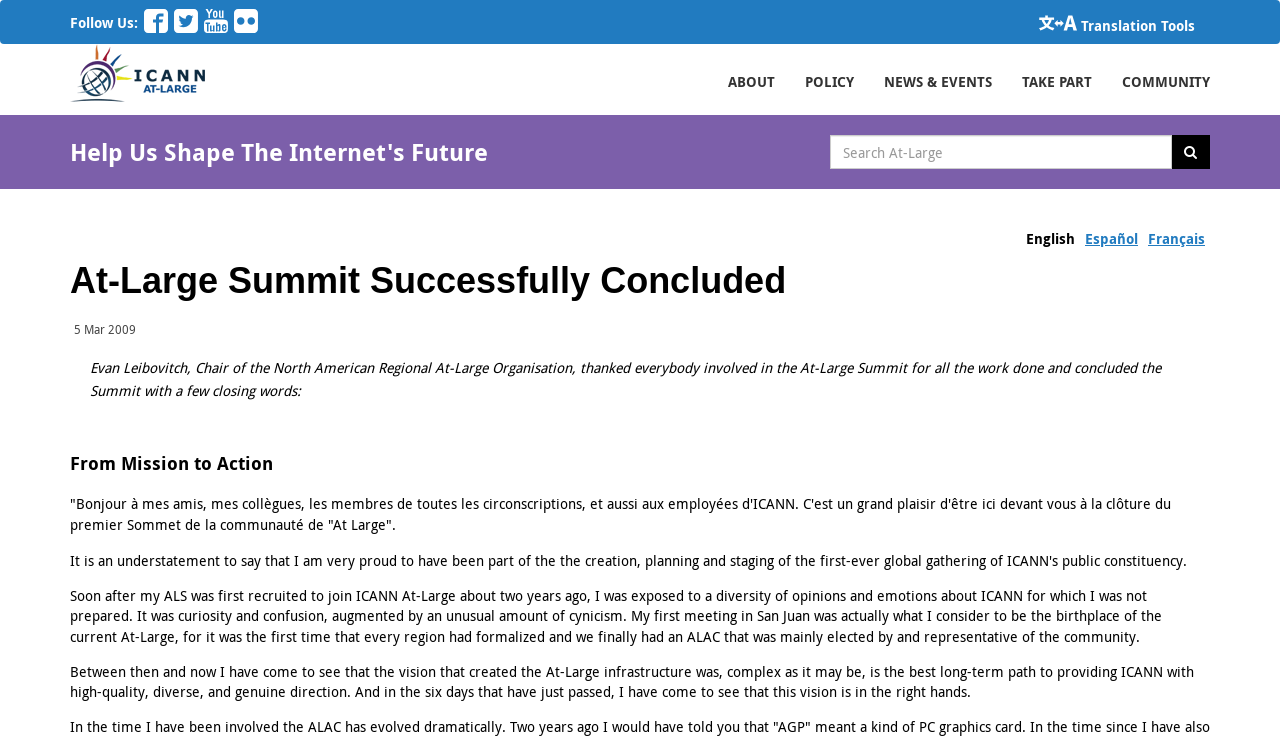How many navigation links are there?
Utilize the image to construct a detailed and well-explained answer.

There are five navigation links, which are 'ABOUT', 'POLICY', 'NEWS & EVENTS', 'TAKE PART', and 'COMMUNITY', located at the top of the webpage.